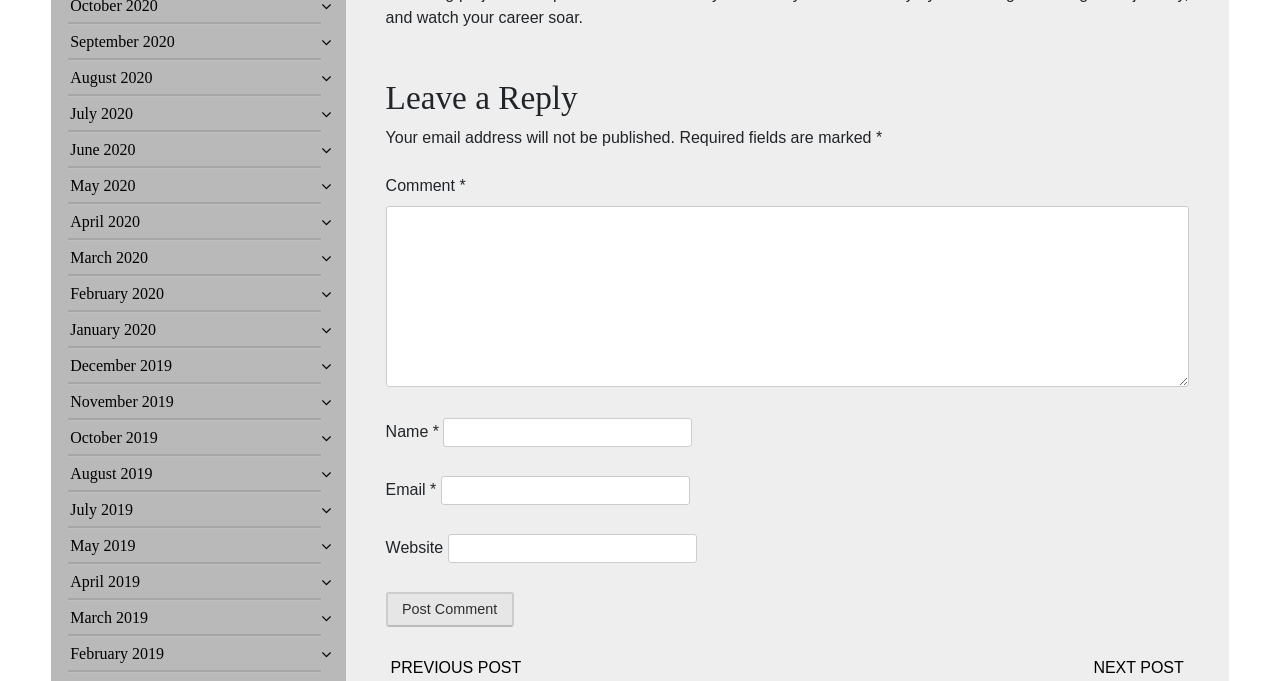Refer to the image and provide an in-depth answer to the question:
What is the section below the comment form?

The section below the comment form is labeled as 'Post navigation'. It appears to be a section that provides links to navigate to other related posts or articles.